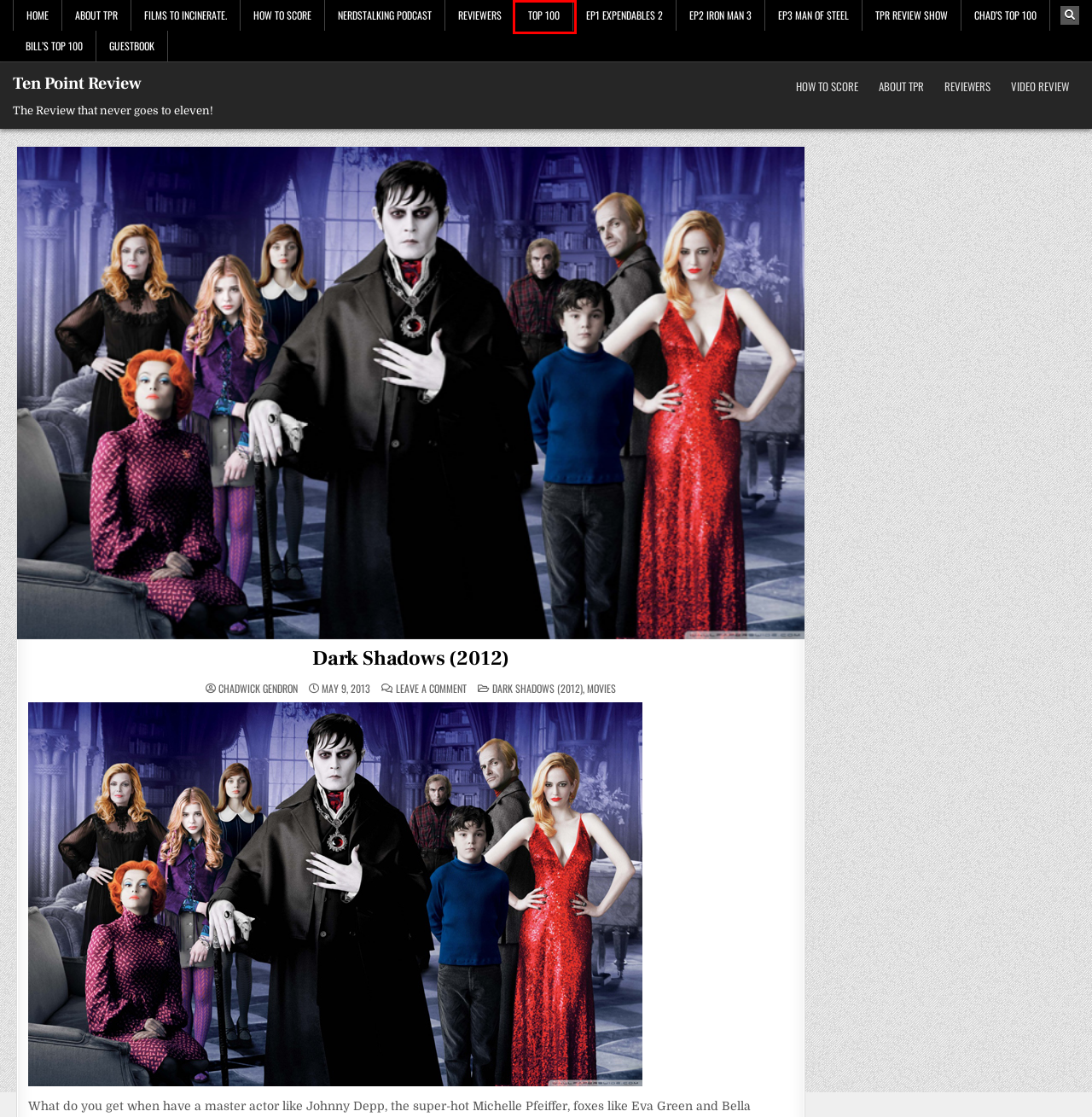You are given a screenshot of a webpage within which there is a red rectangle bounding box. Please choose the best webpage description that matches the new webpage after clicking the selected element in the bounding box. Here are the options:
A. Guestbook – Ten Point Review
B. EP1 Expendables 2 – Ten Point Review
C. EP3 Man of Steel – Ten Point Review
D. Top 100 – Ten Point Review
E. Chad’s Top 100 – Ten Point Review
F. Films to Incinerate. – Ten Point Review
G. How to Score – Ten Point Review
H. EP2 Iron Man 3 – Ten Point Review

D